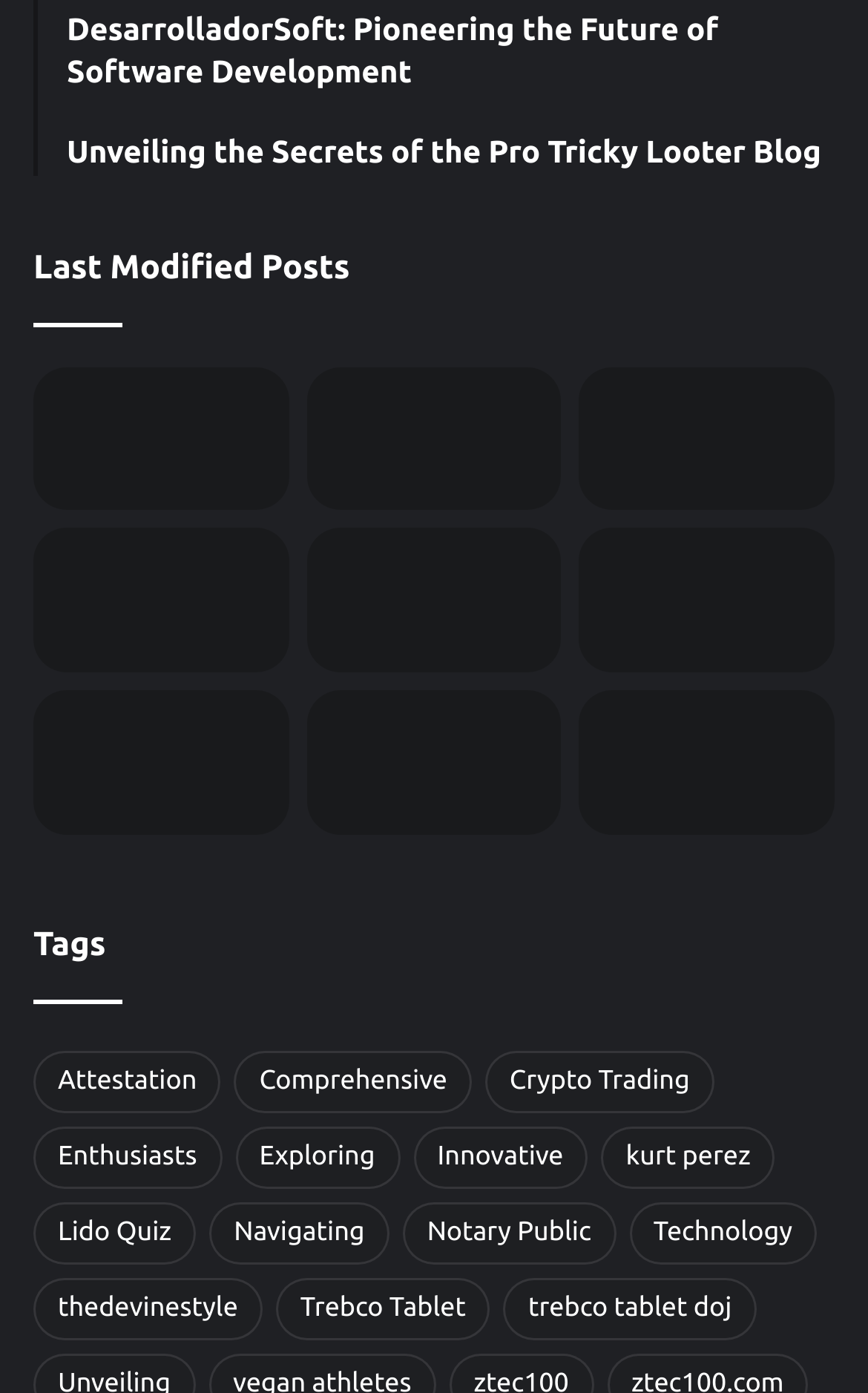What is the category with the most items?
Please provide a detailed and thorough answer to the question.

The link element with the text 'Comprehensive (5 items)' has the highest number of items, which is 5, so the category with the most items is 'Comprehensive'.